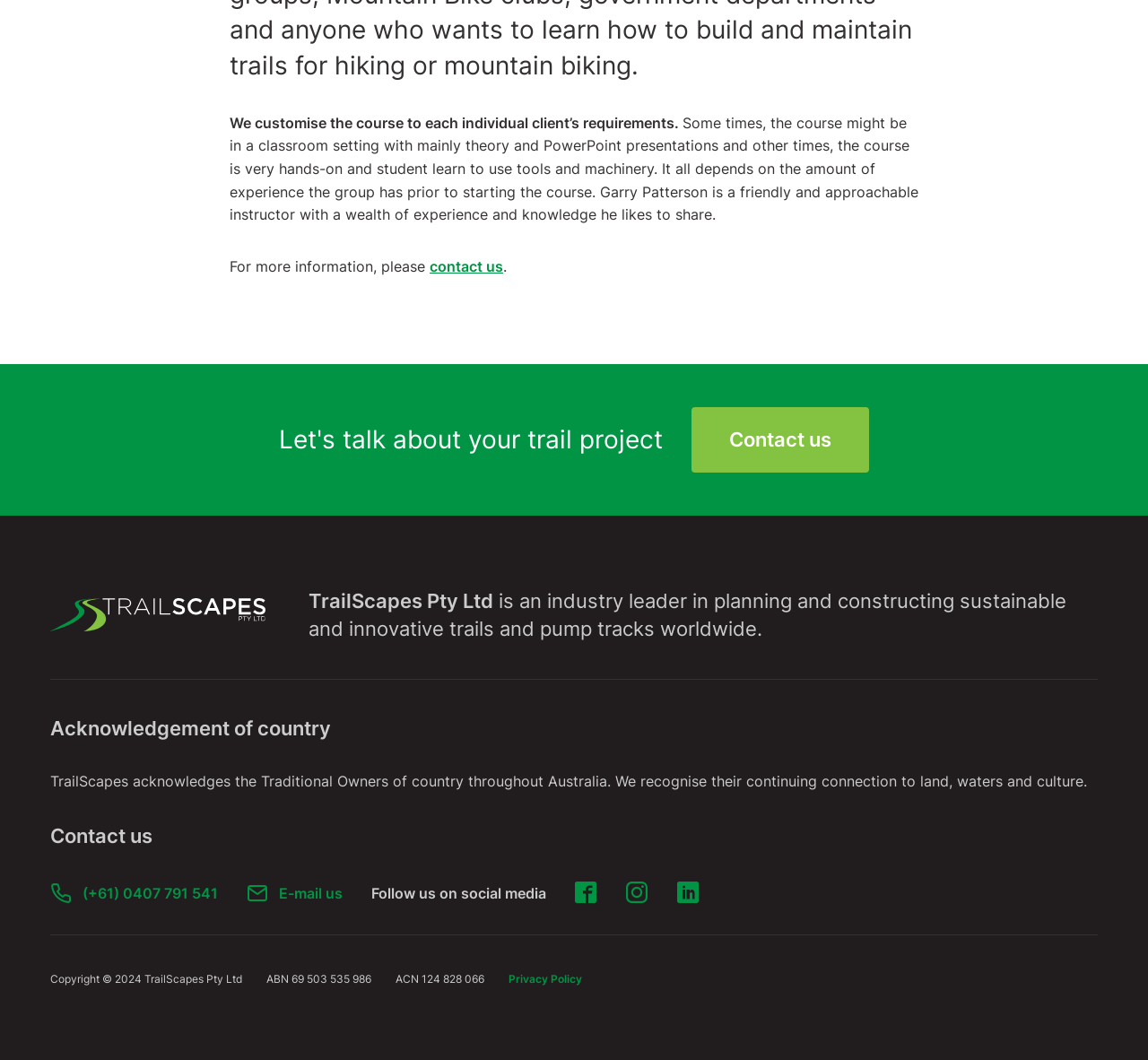Please specify the bounding box coordinates in the format (top-left x, top-left y, bottom-right x, bottom-right y), with values ranging from 0 to 1. Identify the bounding box for the UI component described as follows: (+61) 0407 791 541

[0.044, 0.829, 0.19, 0.855]